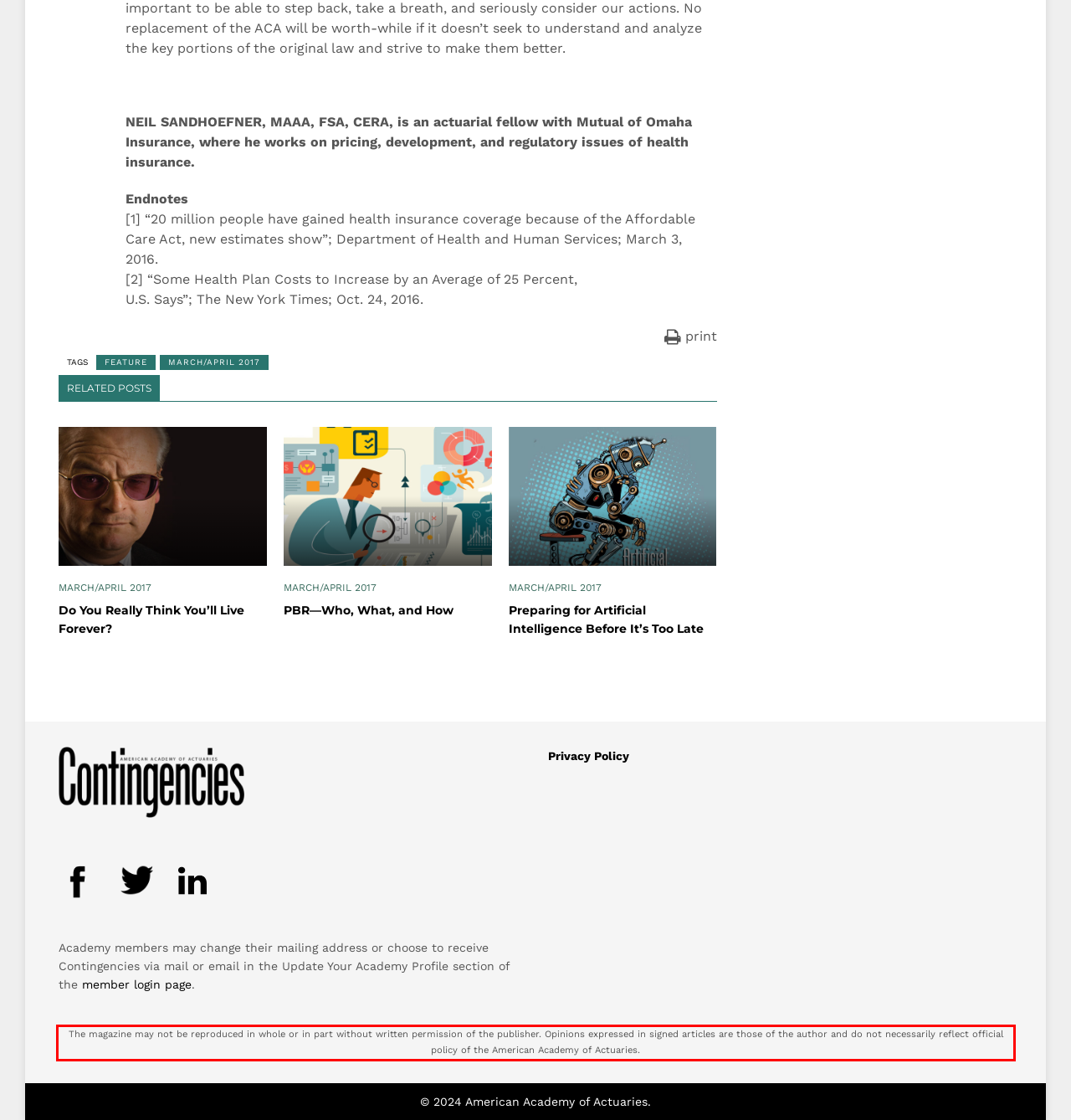Using the webpage screenshot, recognize and capture the text within the red bounding box.

The magazine may not be reproduced in whole or in part without written permission of the publisher. Opinions expressed in signed articles are those of the author and do not necessarily reflect official policy of the American Academy of Actuaries.